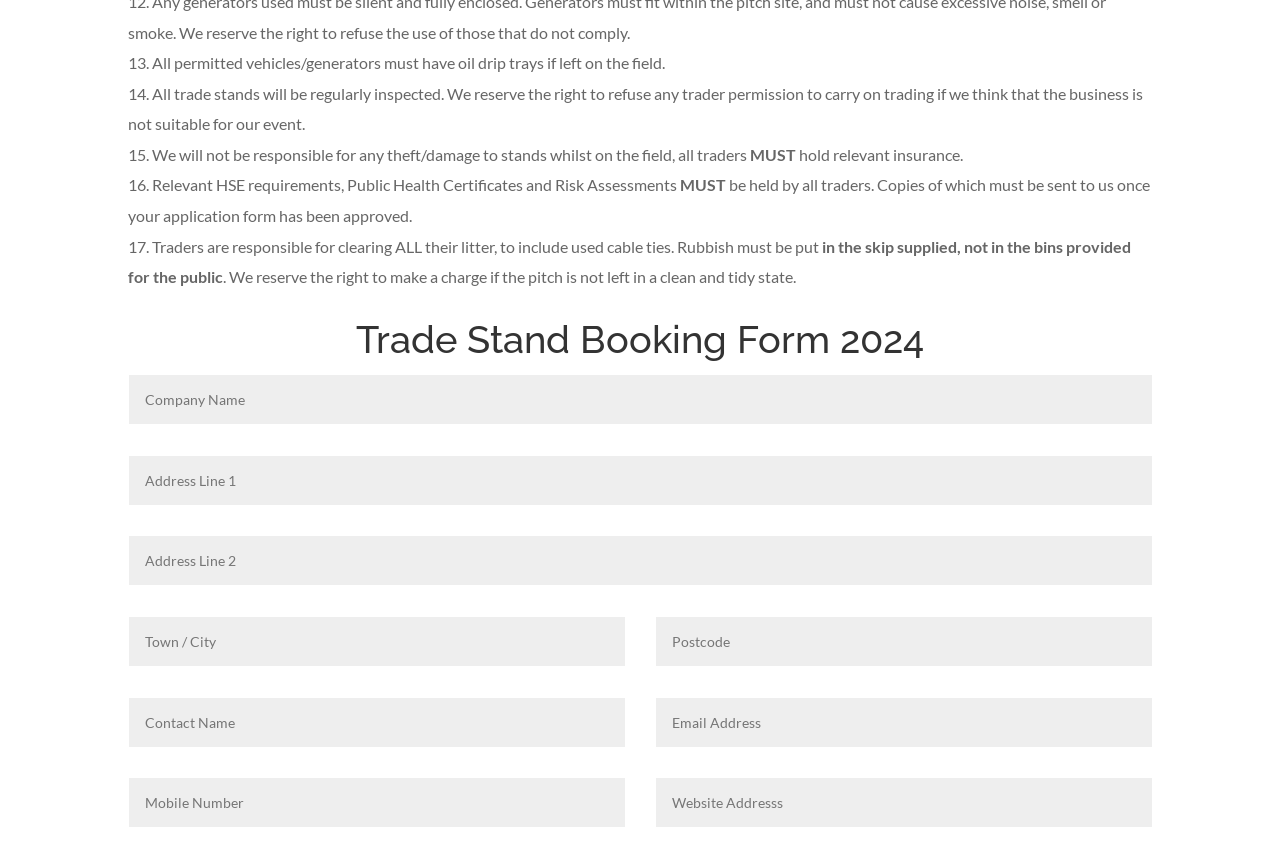Utilize the details in the image to give a detailed response to the question: What is the purpose of oil drip trays?

According to the text, 'All permitted vehicles/generators must have oil drip trays if left on the field.' This implies that the purpose of oil drip trays is to contain oil spills from vehicles or generators when they are left on the field.